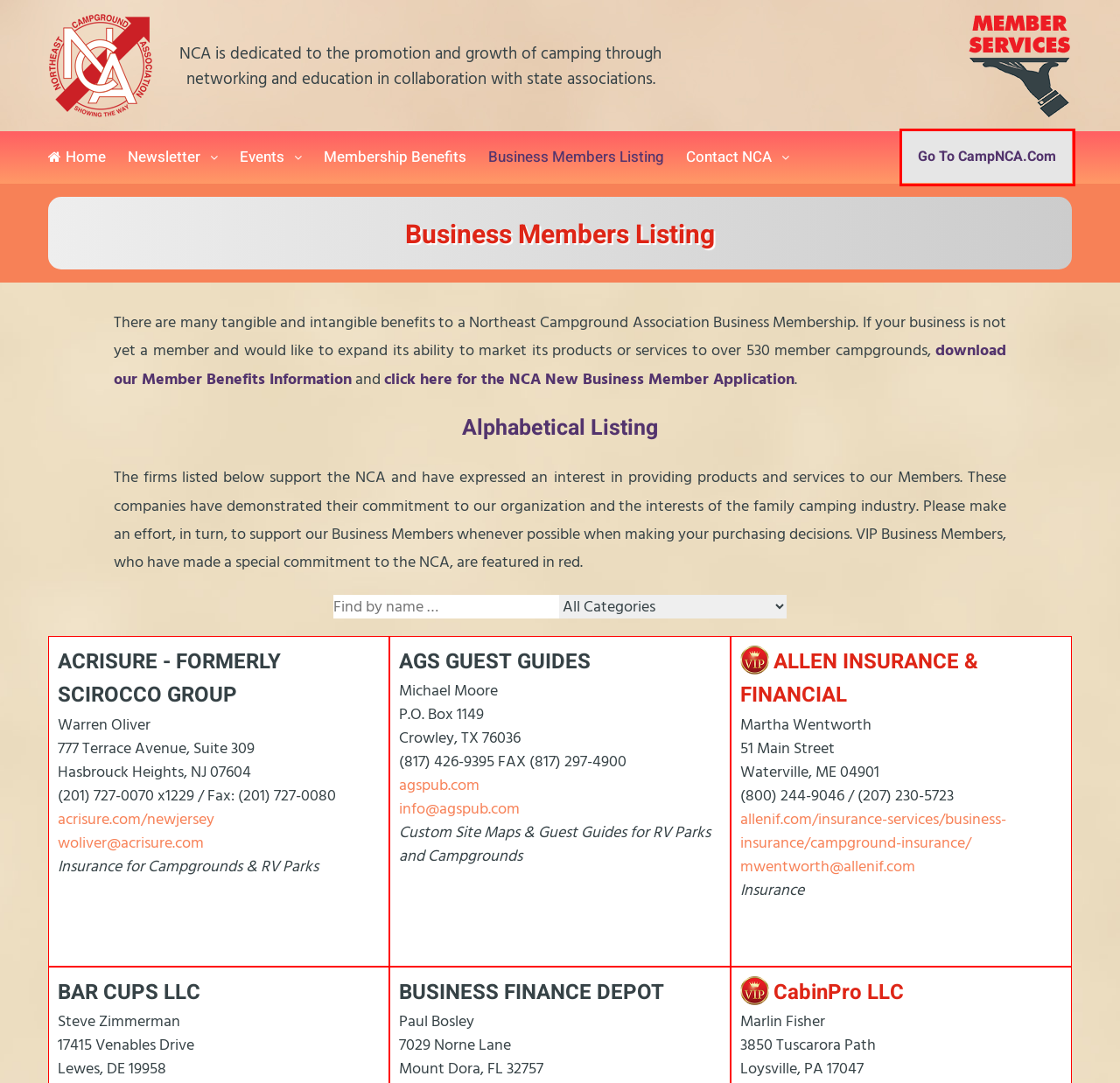You have a screenshot of a webpage with a red rectangle bounding box around an element. Identify the best matching webpage description for the new page that appears after clicking the element in the bounding box. The descriptions are:
A. Home - AGS Publications
B. Campground Insurance - Allen Insurance and Financial
C. Connected Hospitality Management Platform | Newbook
D. Pelland Advertising :: Responsive Websites and Four Color Printing for Small Businesses
E. Home | Party People Inc
F. Bar Cups | Brand Your Drinkware & Apparel with Variety of Styles
G. Pelland Advertising :: Providing Marketing Services to NCA Member Parks
H. Northeast Campground Association :: Camping in the Northeastern United States

H